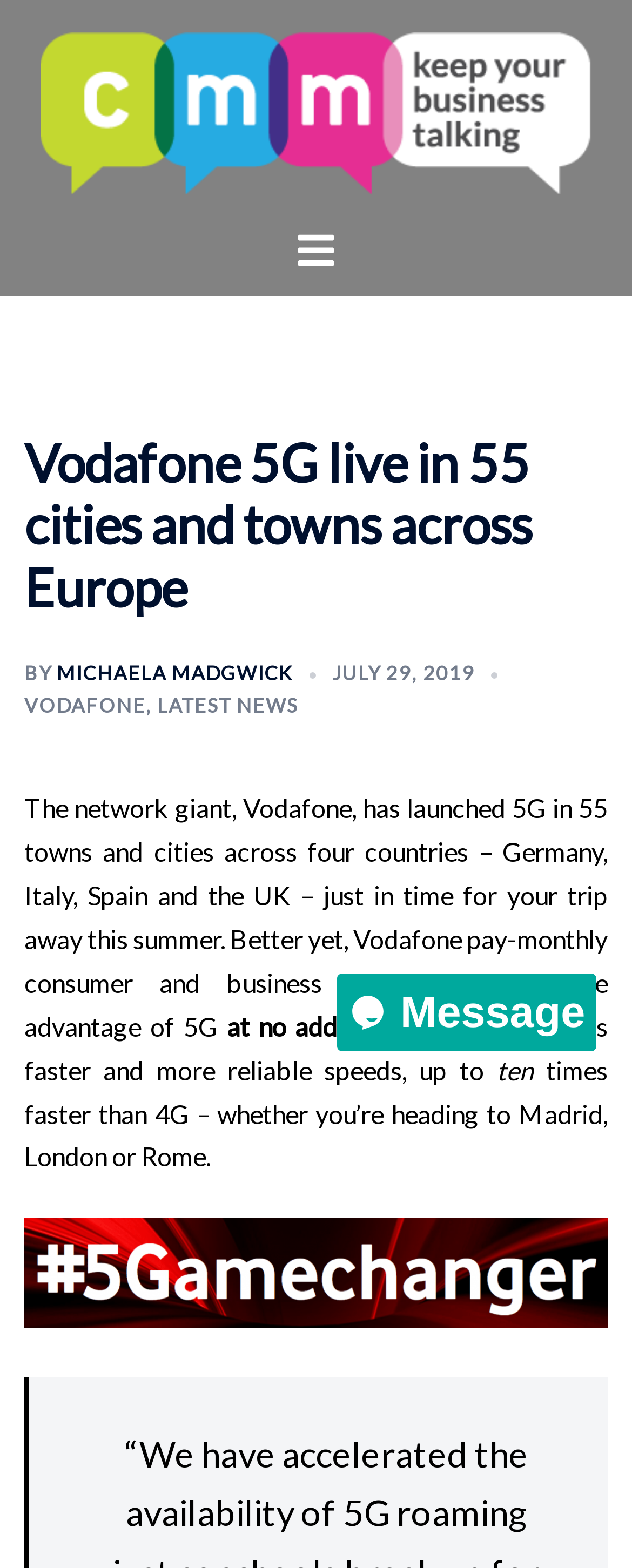What is Vodafone launching in 55 towns and cities?
Use the image to give a comprehensive and detailed response to the question.

According to the webpage, Vodafone is launching 5G in 55 towns and cities across four countries - Germany, Italy, Spain, and the UK.